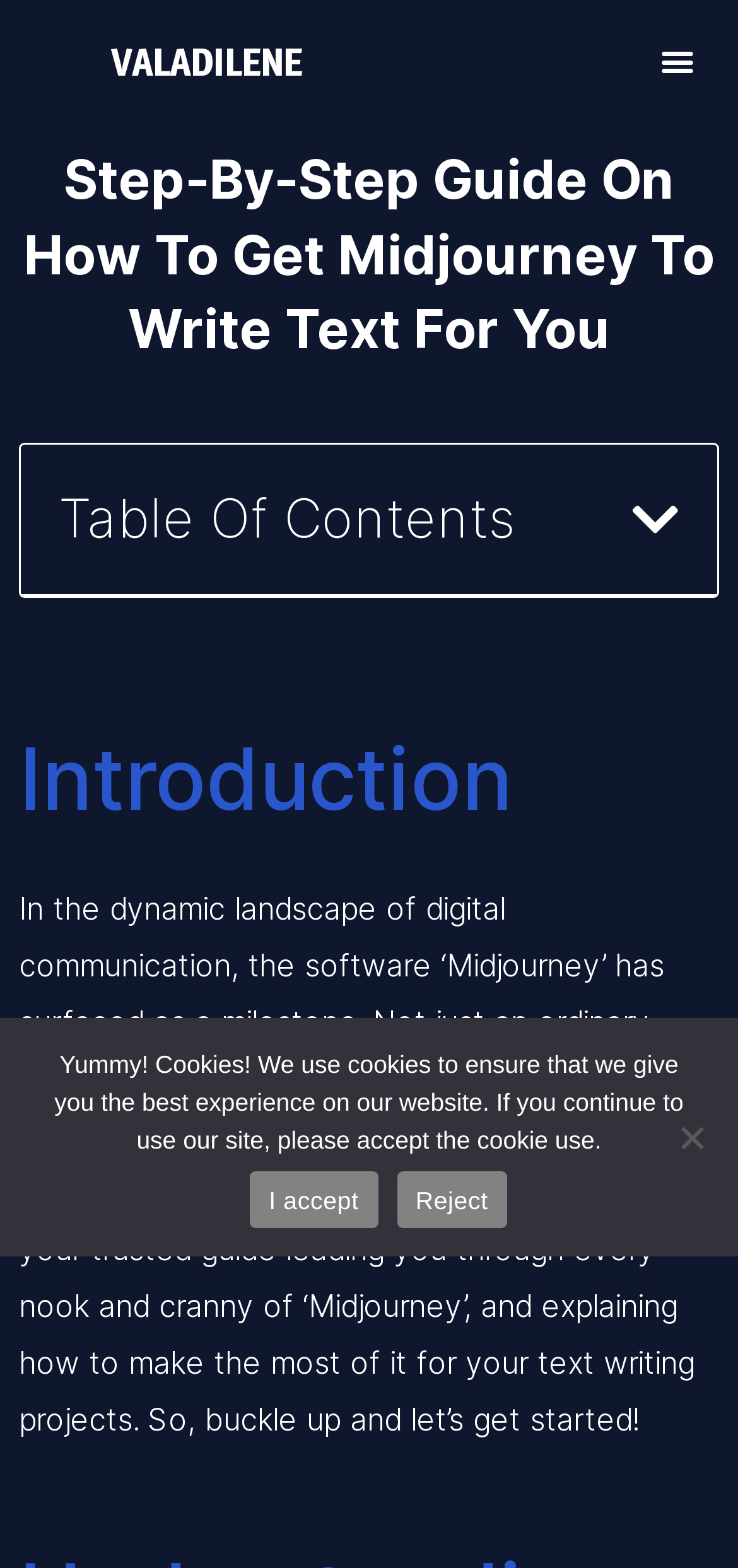Please provide a brief answer to the following inquiry using a single word or phrase:
How many sections are listed in the table of contents?

Not specified